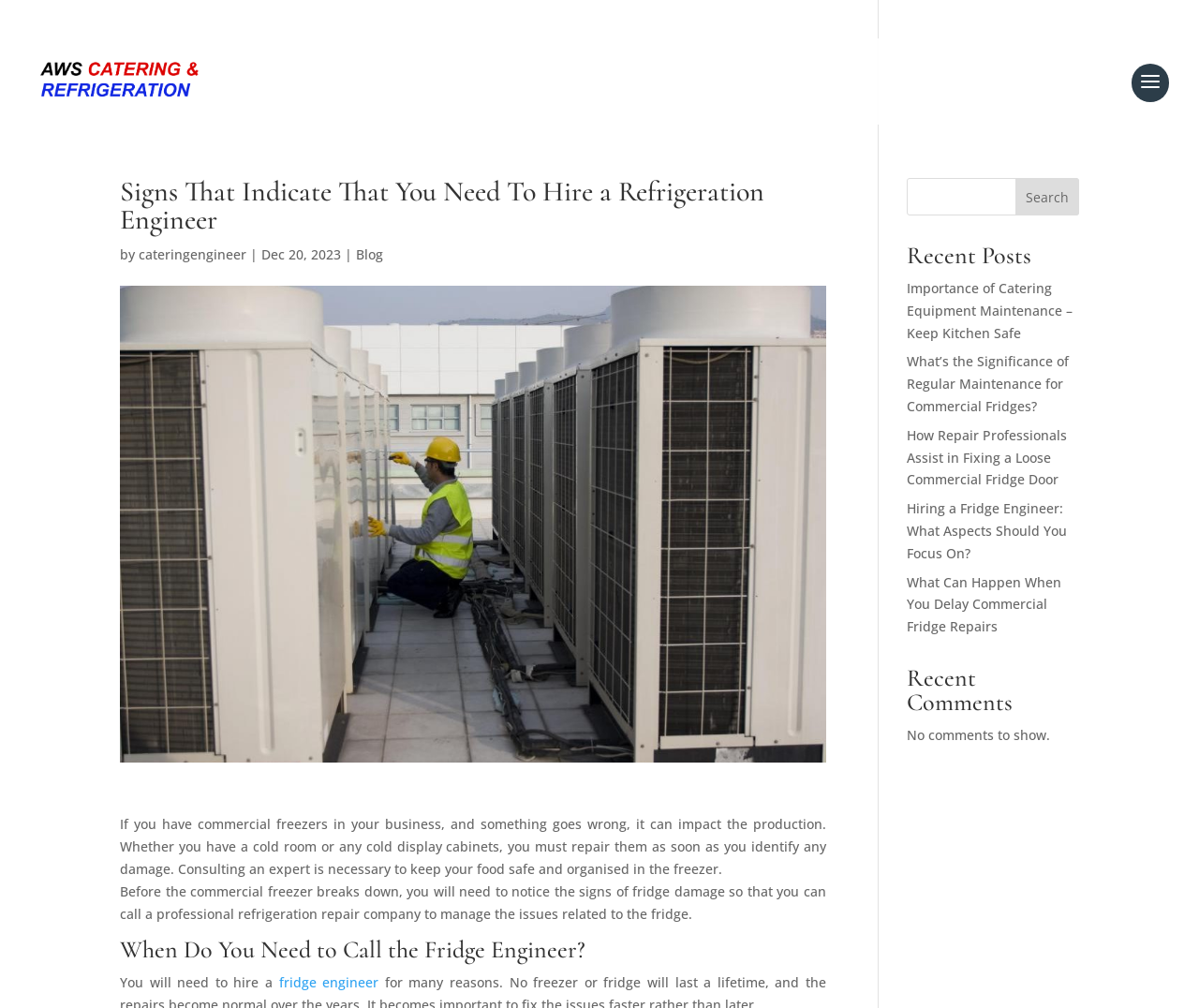Identify the bounding box coordinates of the element to click to follow this instruction: 'Request a free quote'. Ensure the coordinates are four float values between 0 and 1, provided as [left, top, right, bottom].

None